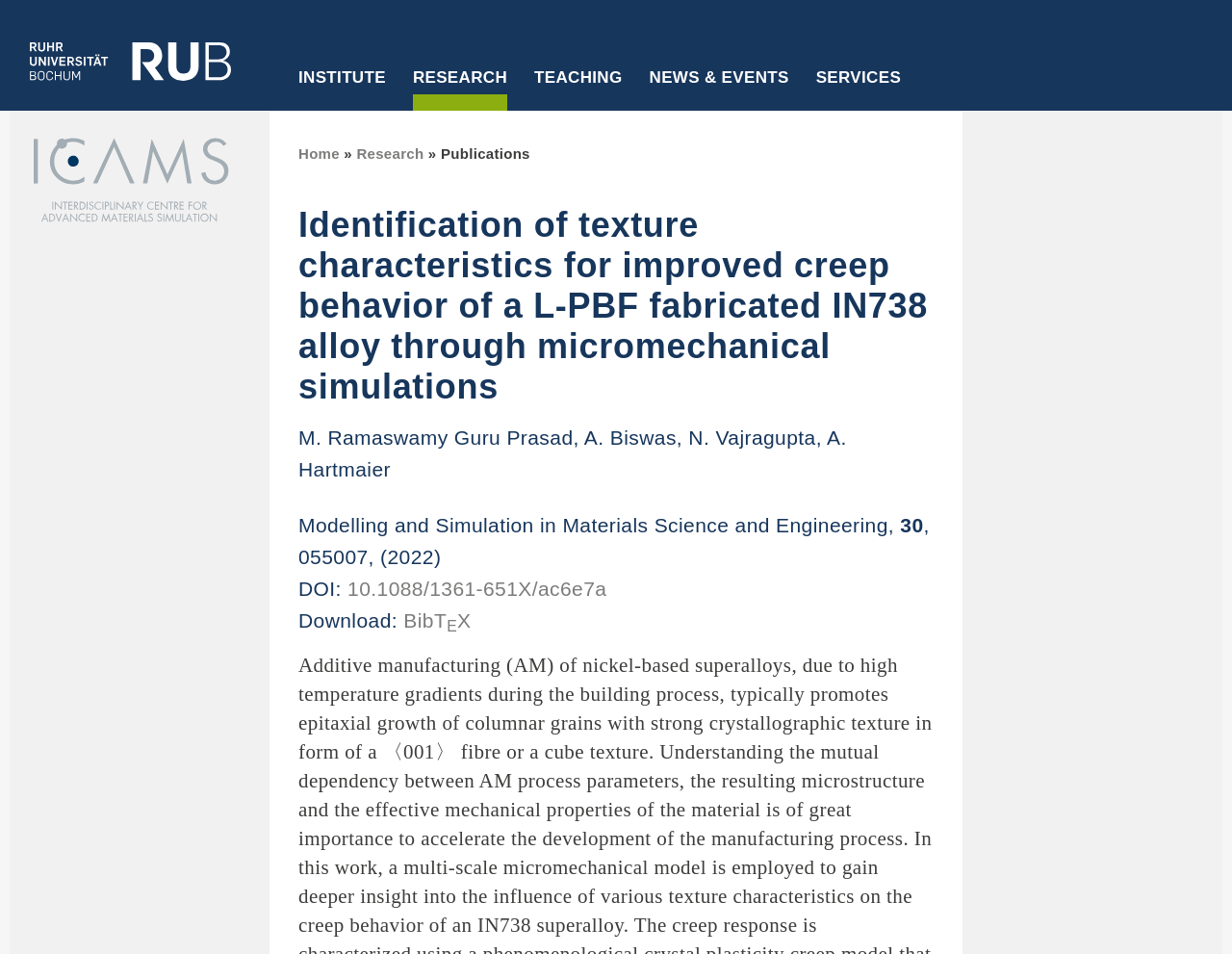Identify the bounding box for the UI element described as: "Coordination Office". The coordinates should be four float numbers between 0 and 1, i.e., [left, top, right, bottom].

[0.804, 0.203, 0.887, 0.26]